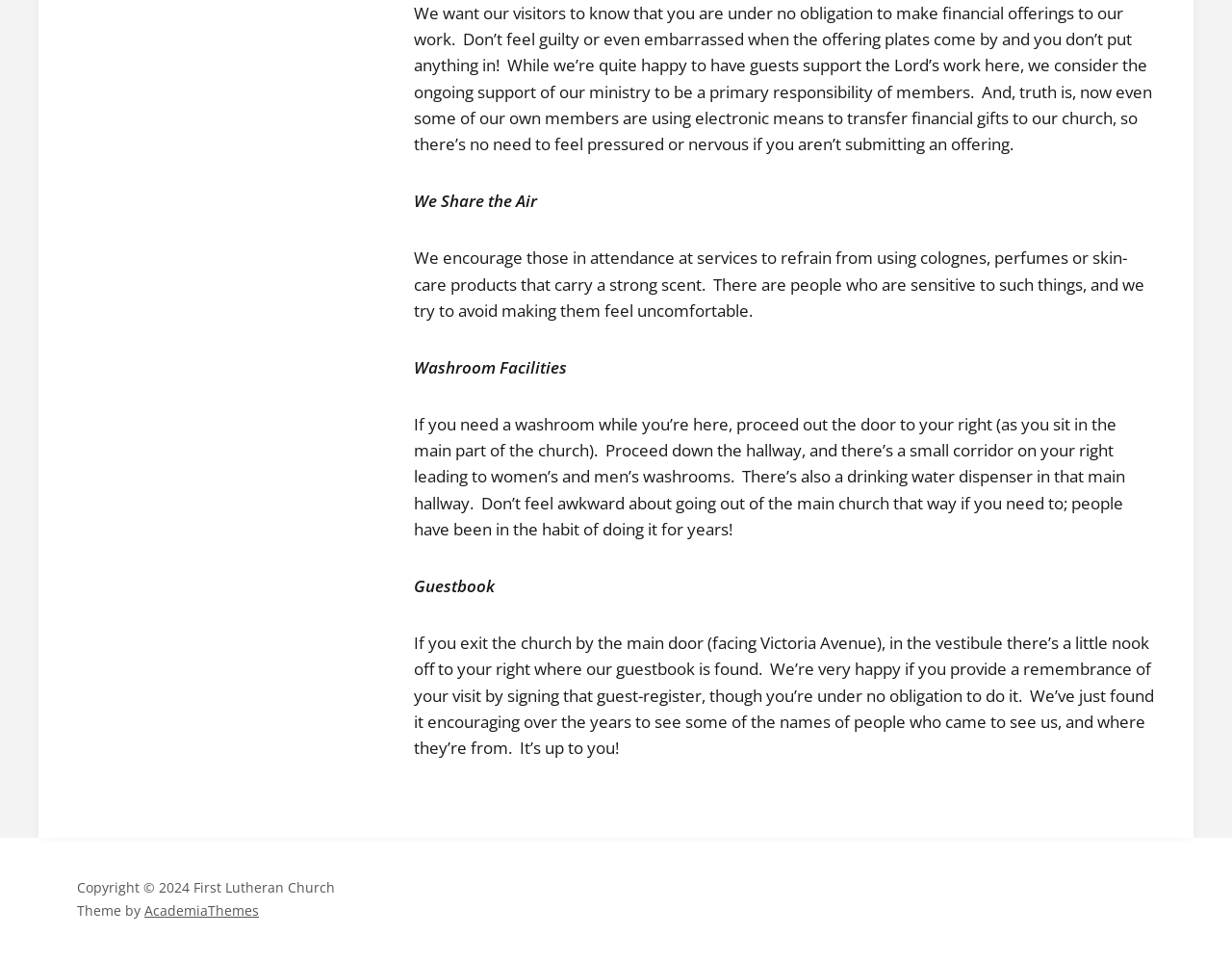What is the church's stance on financial offerings?
Refer to the image and provide a one-word or short phrase answer.

No obligation